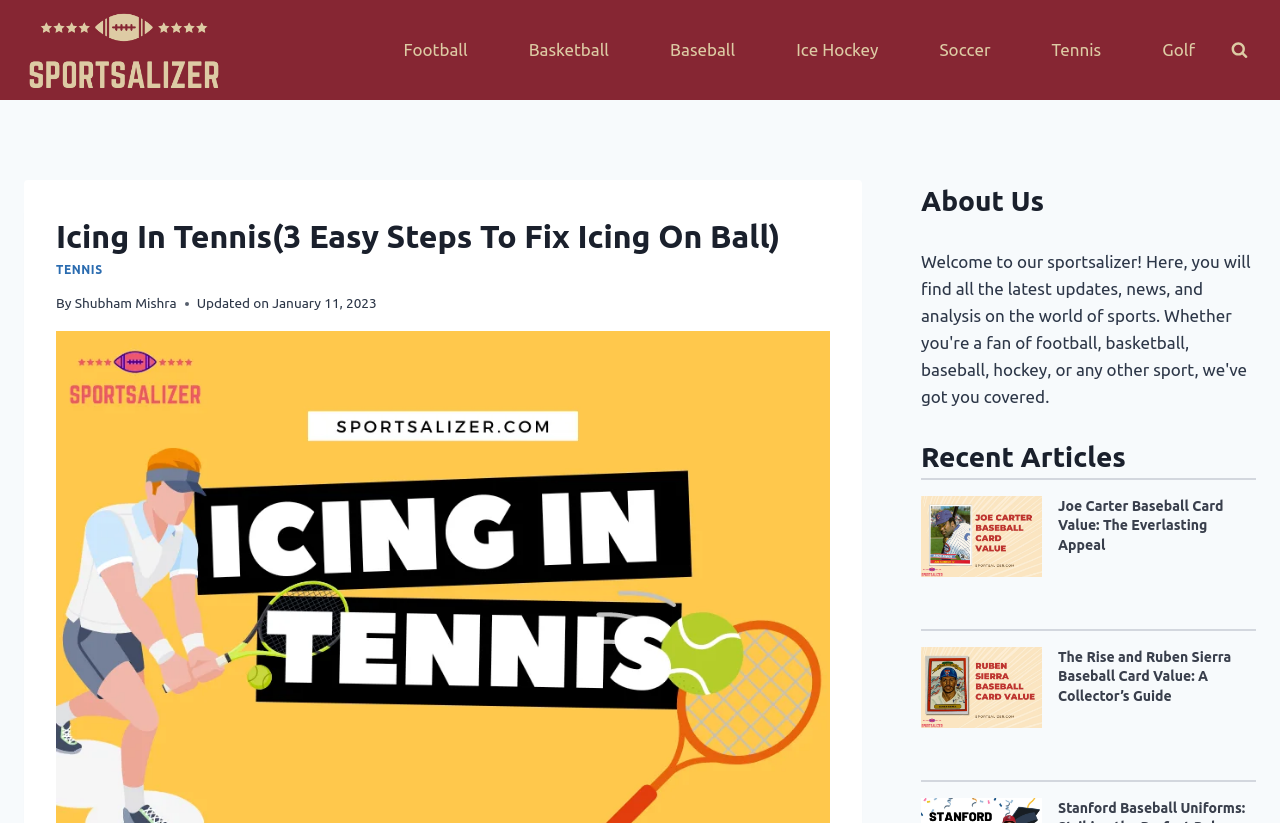Identify the bounding box coordinates for the element you need to click to achieve the following task: "Read the article about Joe Carter Baseball Card Value". The coordinates must be four float values ranging from 0 to 1, formatted as [left, top, right, bottom].

[0.72, 0.603, 0.981, 0.673]